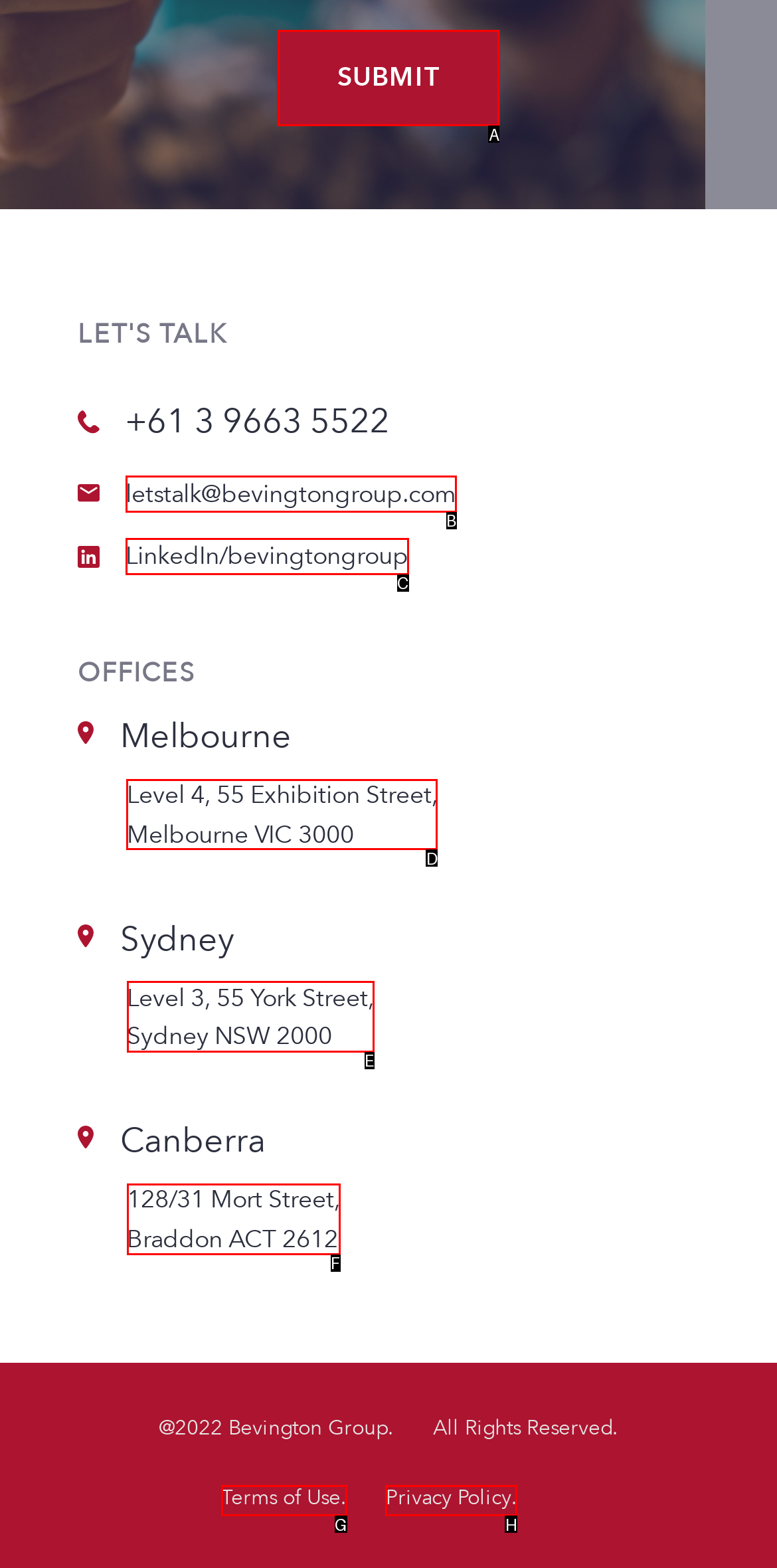What option should you select to complete this task: View the Melbourne office address? Indicate your answer by providing the letter only.

D